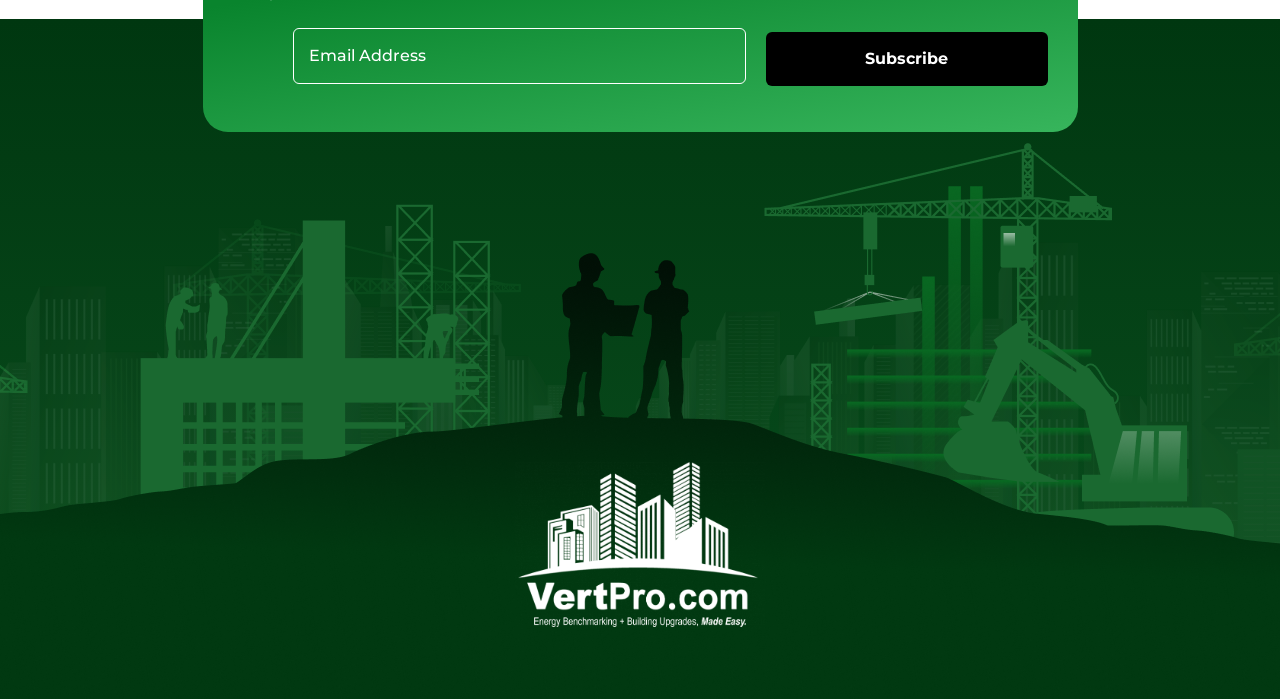Using the format (top-left x, top-left y, bottom-right x, bottom-right y), provide the bounding box coordinates for the described UI element. All values should be floating point numbers between 0 and 1: value="Subscribe"

[0.598, 0.045, 0.818, 0.123]